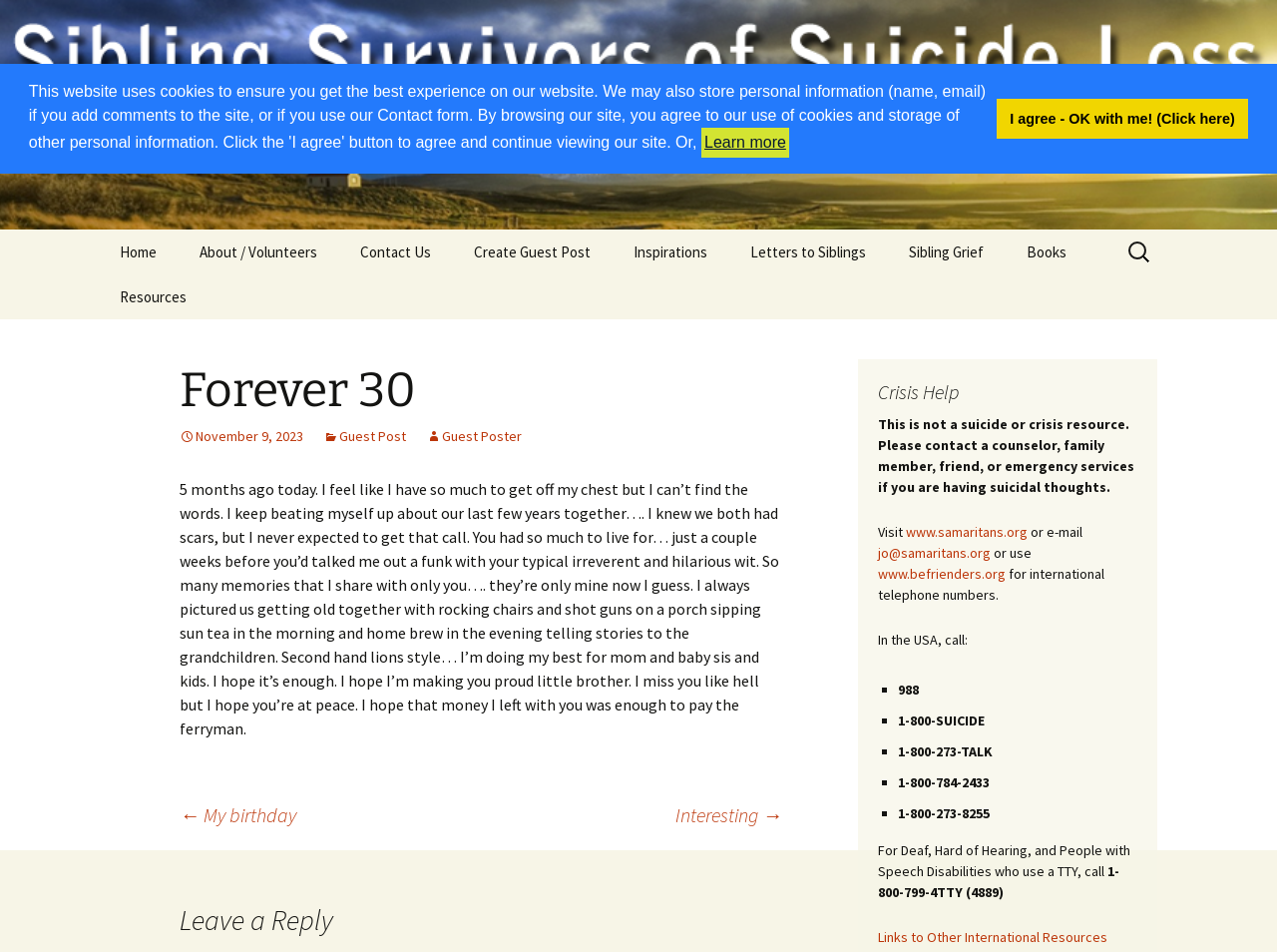Identify the bounding box coordinates of the clickable region to carry out the given instruction: "Read Inspirations".

[0.48, 0.288, 0.637, 0.335]